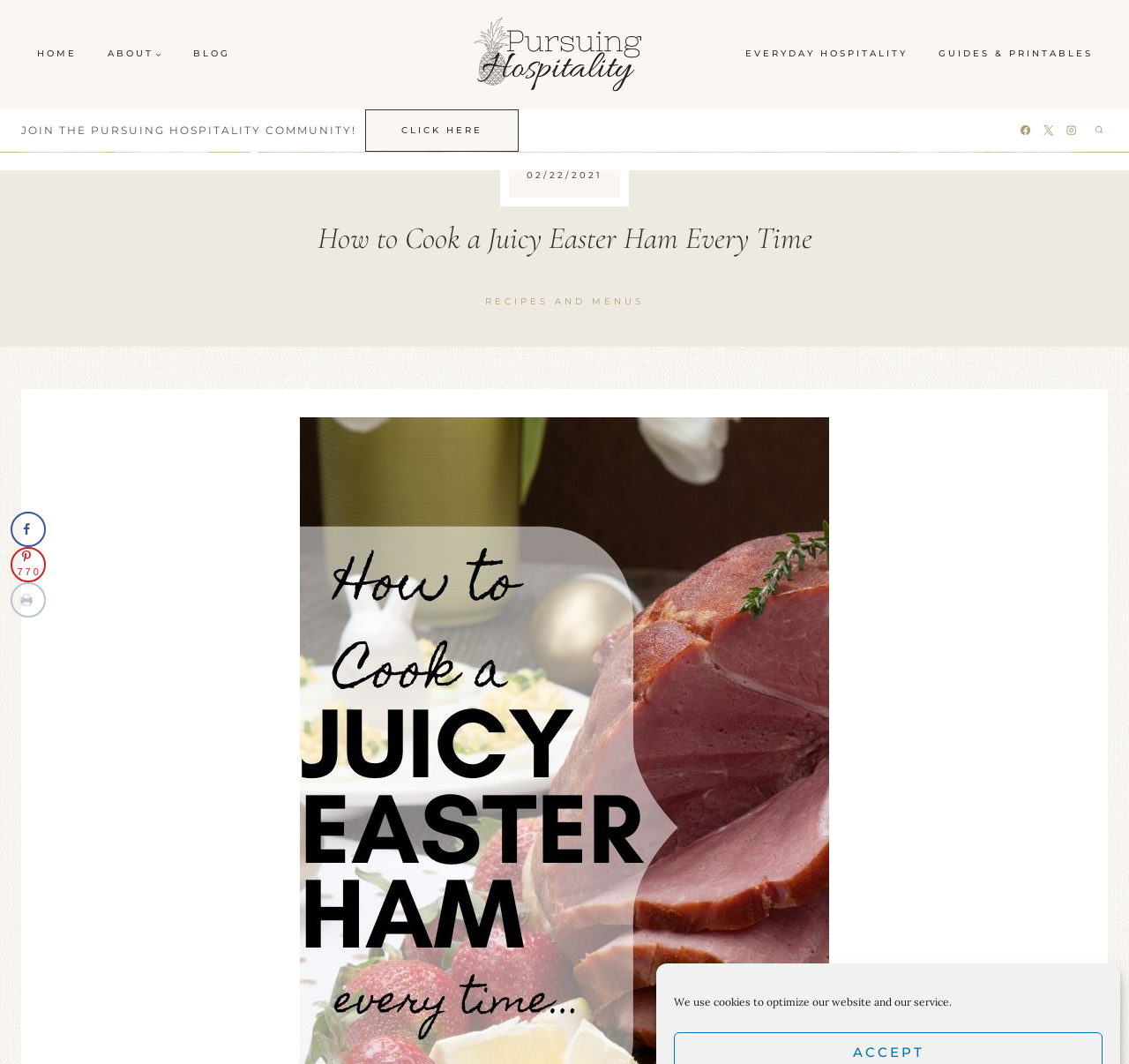Using the provided element description "alt="Transparent logo Pursuing hospitality"", determine the bounding box coordinates of the UI element.

[0.416, 0.012, 0.584, 0.089]